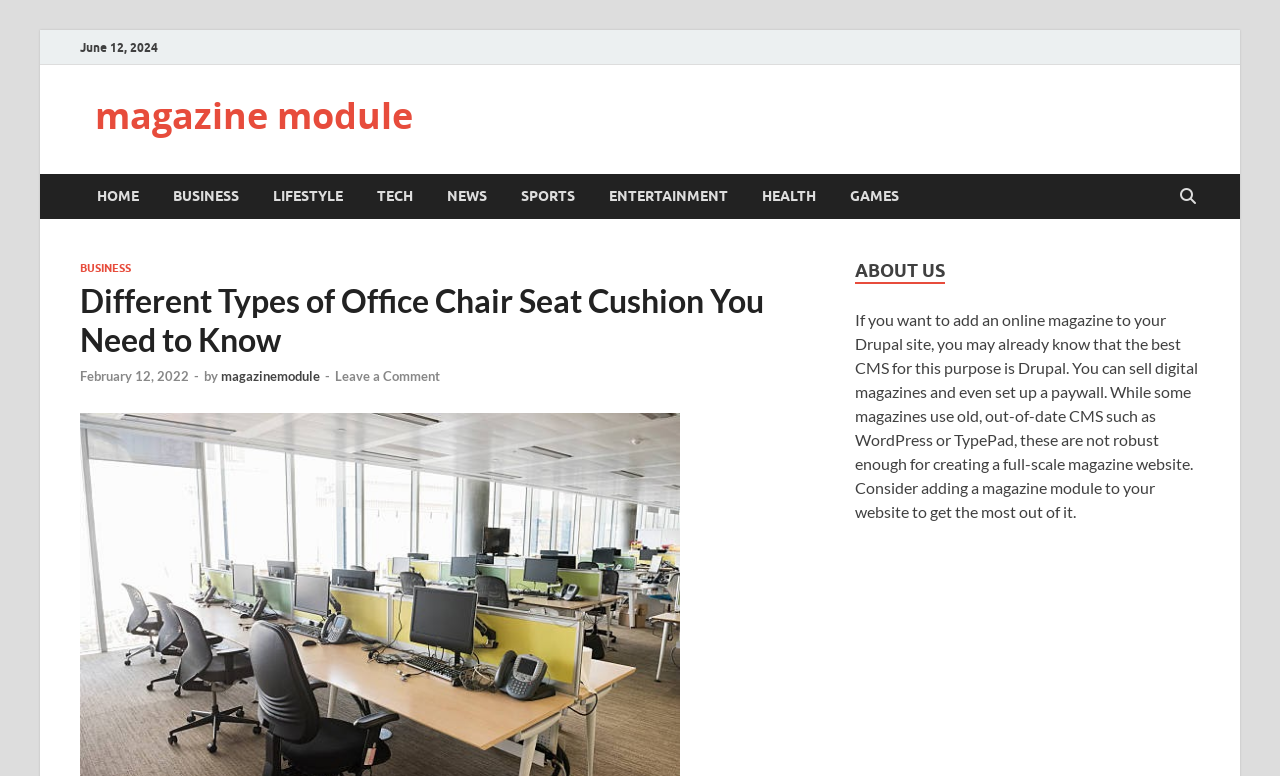Given the description of a UI element: "February 12, 2022February 12, 2022", identify the bounding box coordinates of the matching element in the webpage screenshot.

[0.062, 0.474, 0.148, 0.494]